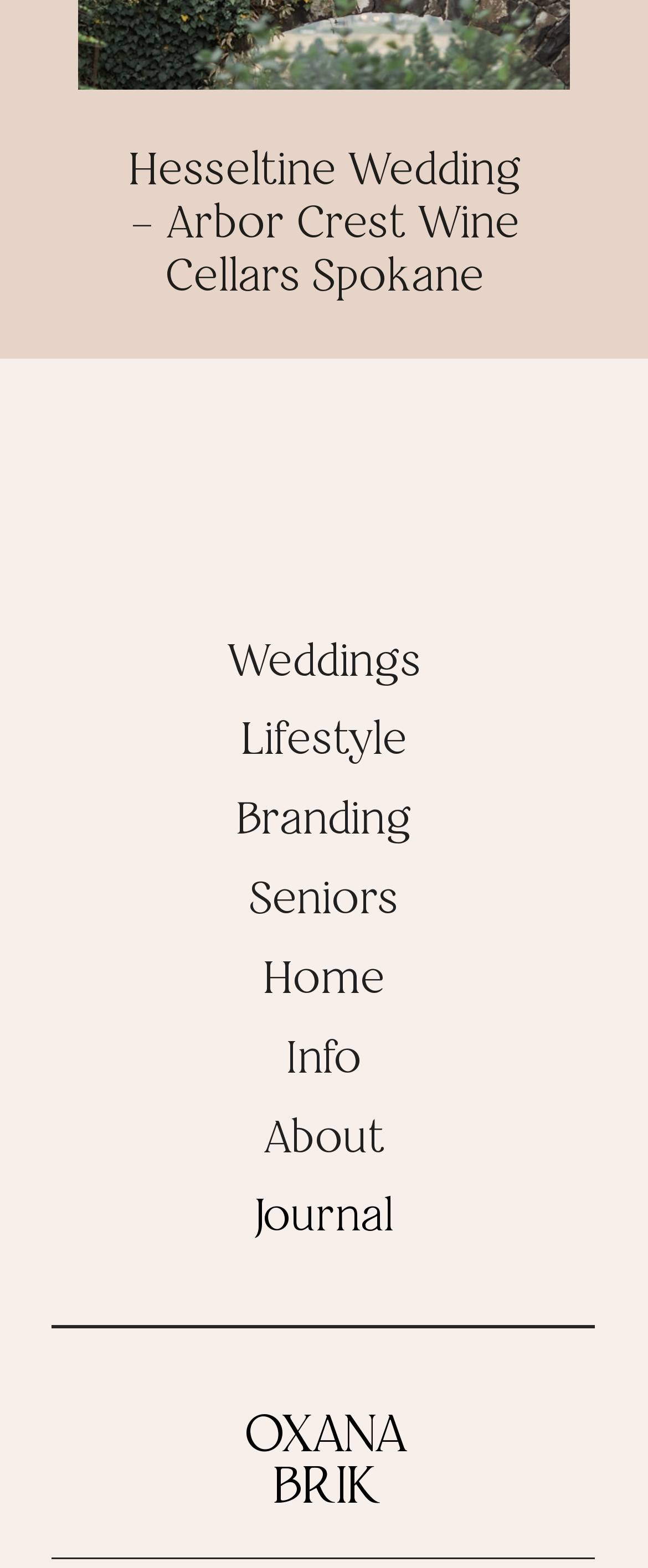What is the photographer's name?
Give a thorough and detailed response to the question.

The photographer's name can be found at the bottom of the webpage, where it is displayed as a static text element.